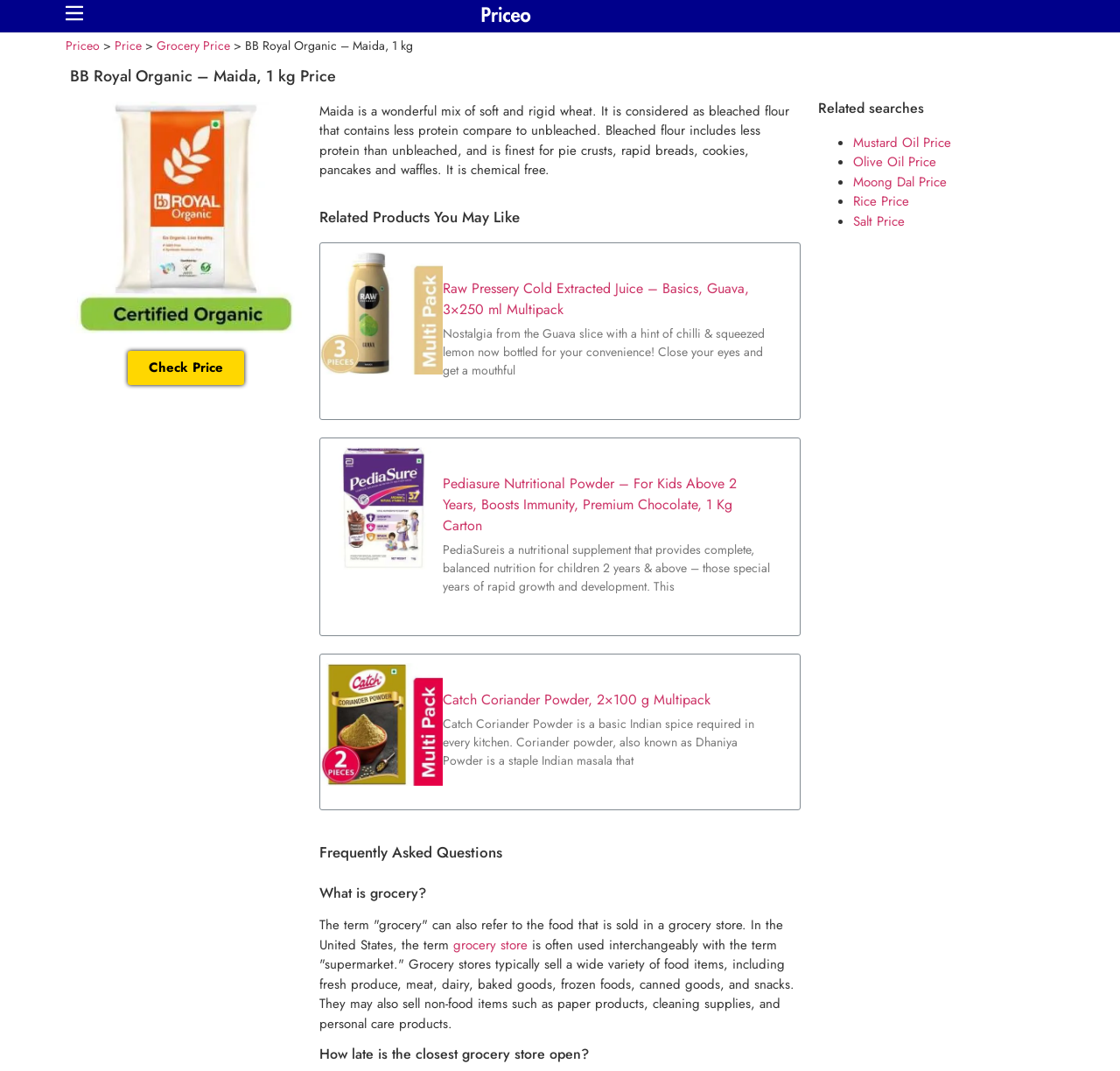Identify and generate the primary title of the webpage.

BB Royal Organic – Maida, 1 kg Price